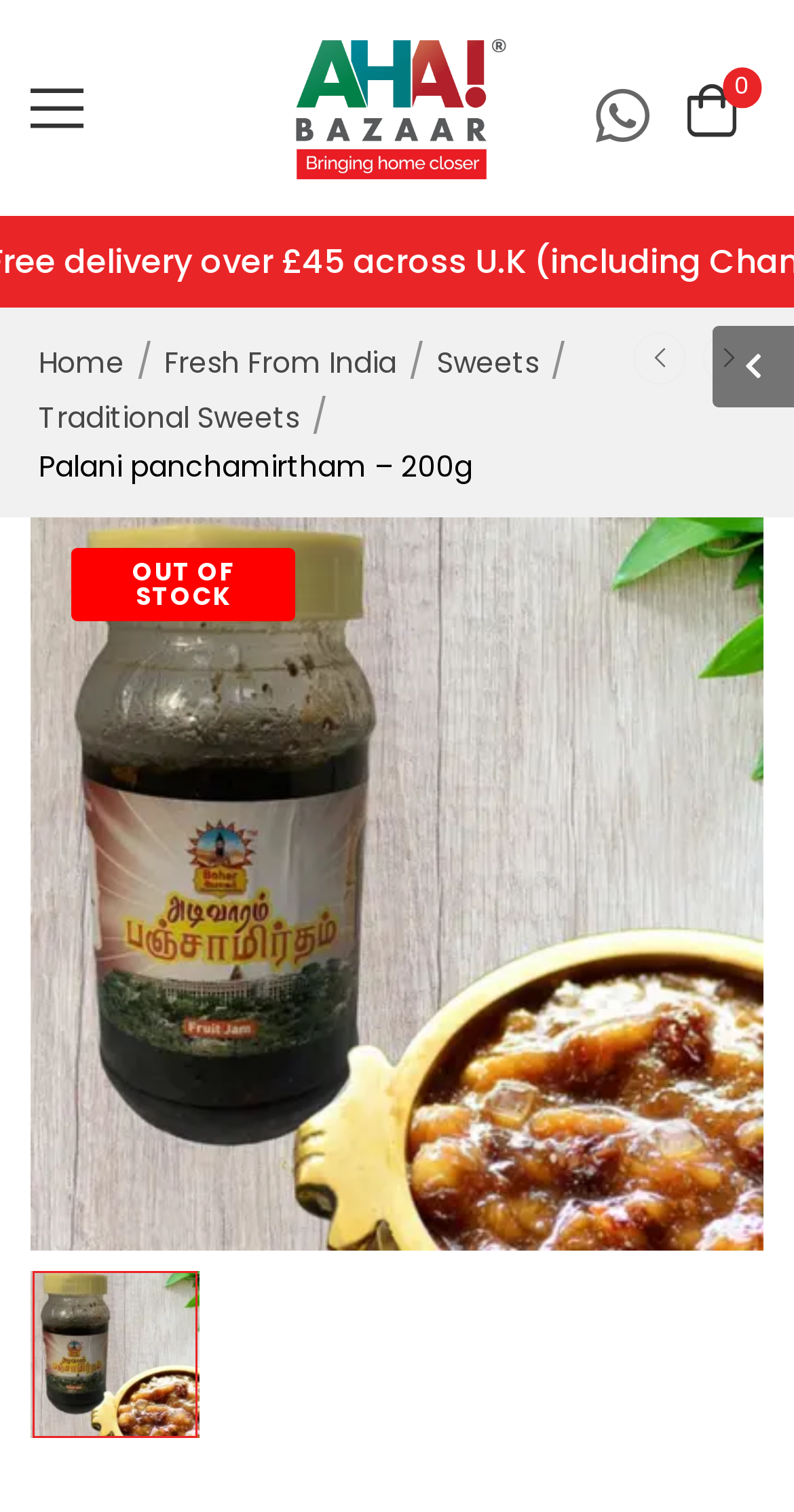Pinpoint the bounding box coordinates of the element that must be clicked to accomplish the following instruction: "Click the Contact link". The coordinates should be in the format of four float numbers between 0 and 1, i.e., [left, top, right, bottom].

[0.735, 0.056, 0.817, 0.1]